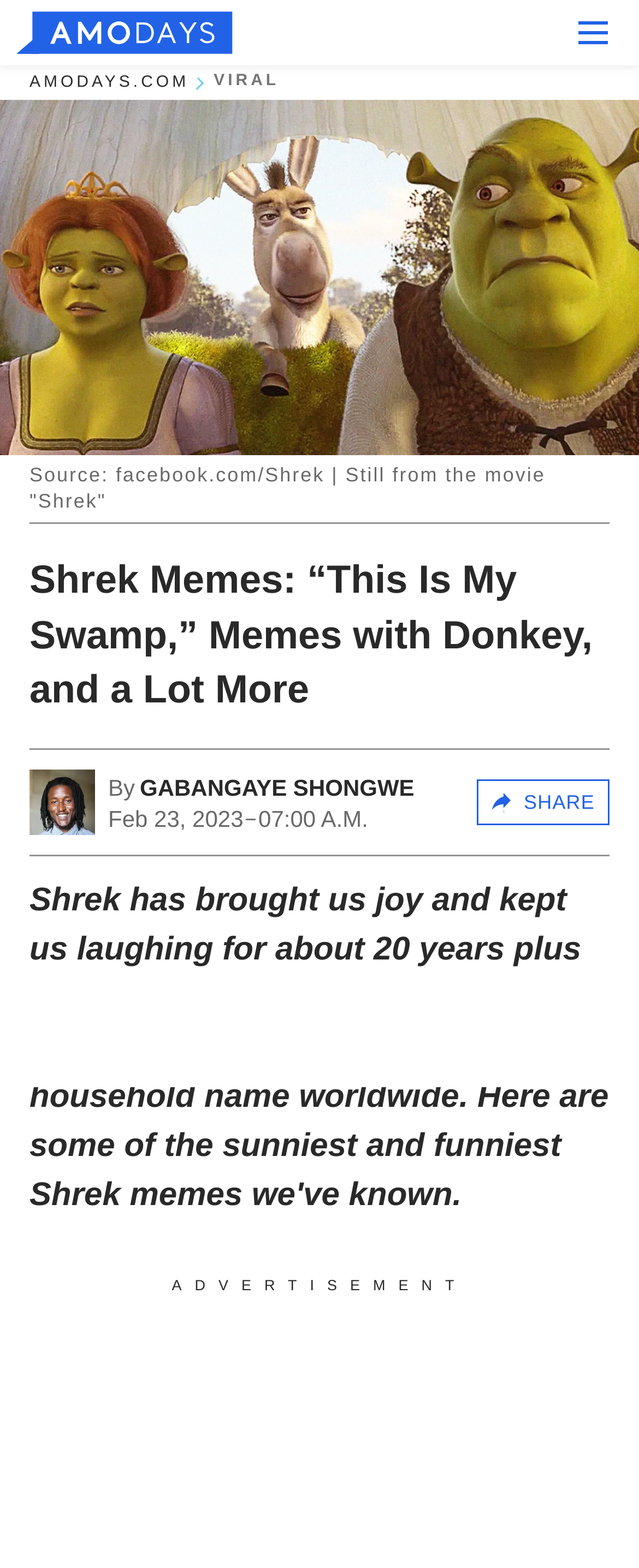What is the name of the movie franchise?
Based on the image, answer the question with as much detail as possible.

The webpage is about Shrek memes, and it mentions that the franchise has become a household name worldwide since its first movie release in 2001, so the name of the movie franchise is Shrek.